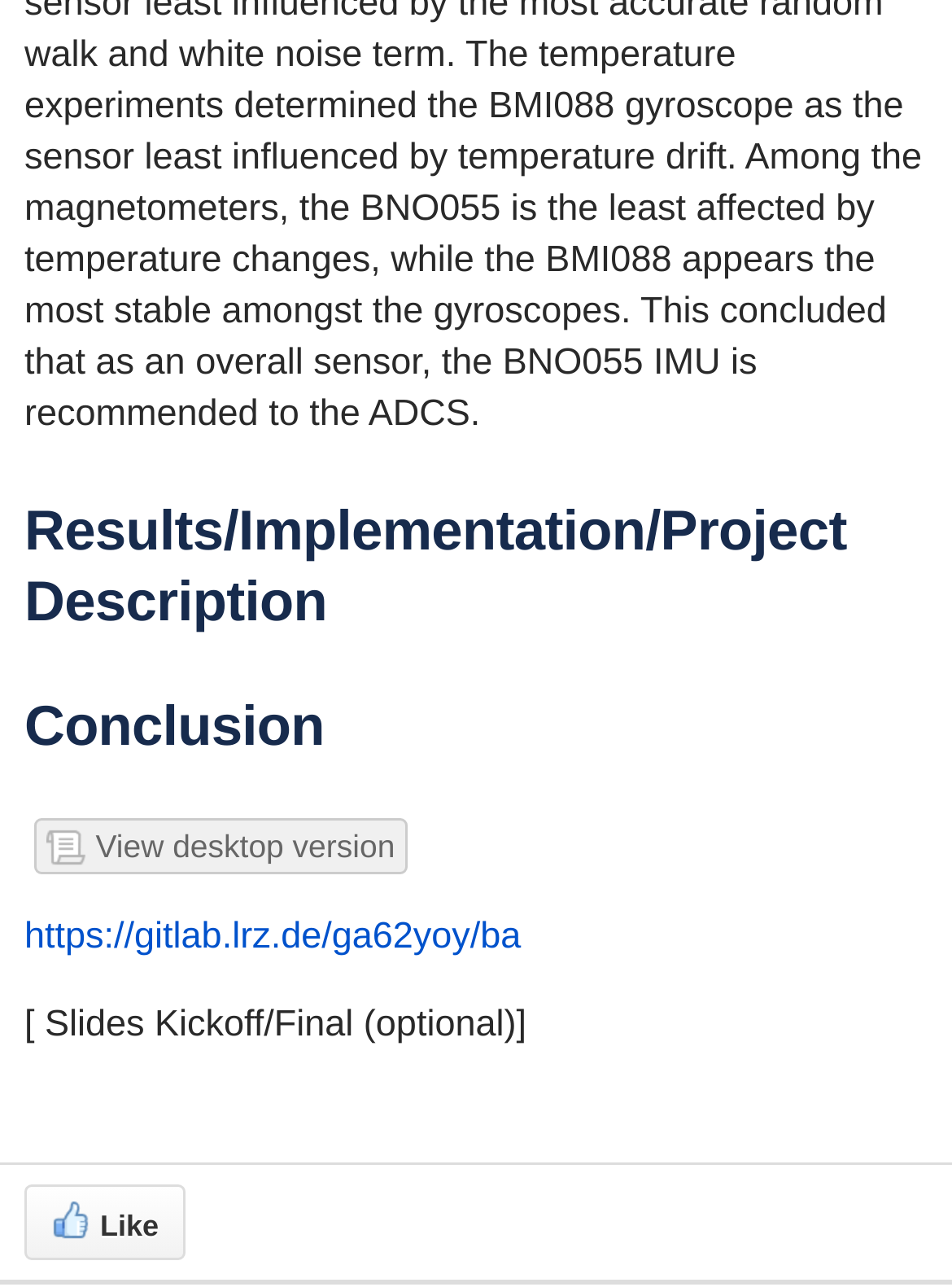What is the first section title? Please answer the question using a single word or phrase based on the image.

Results/Implementation/Project Description